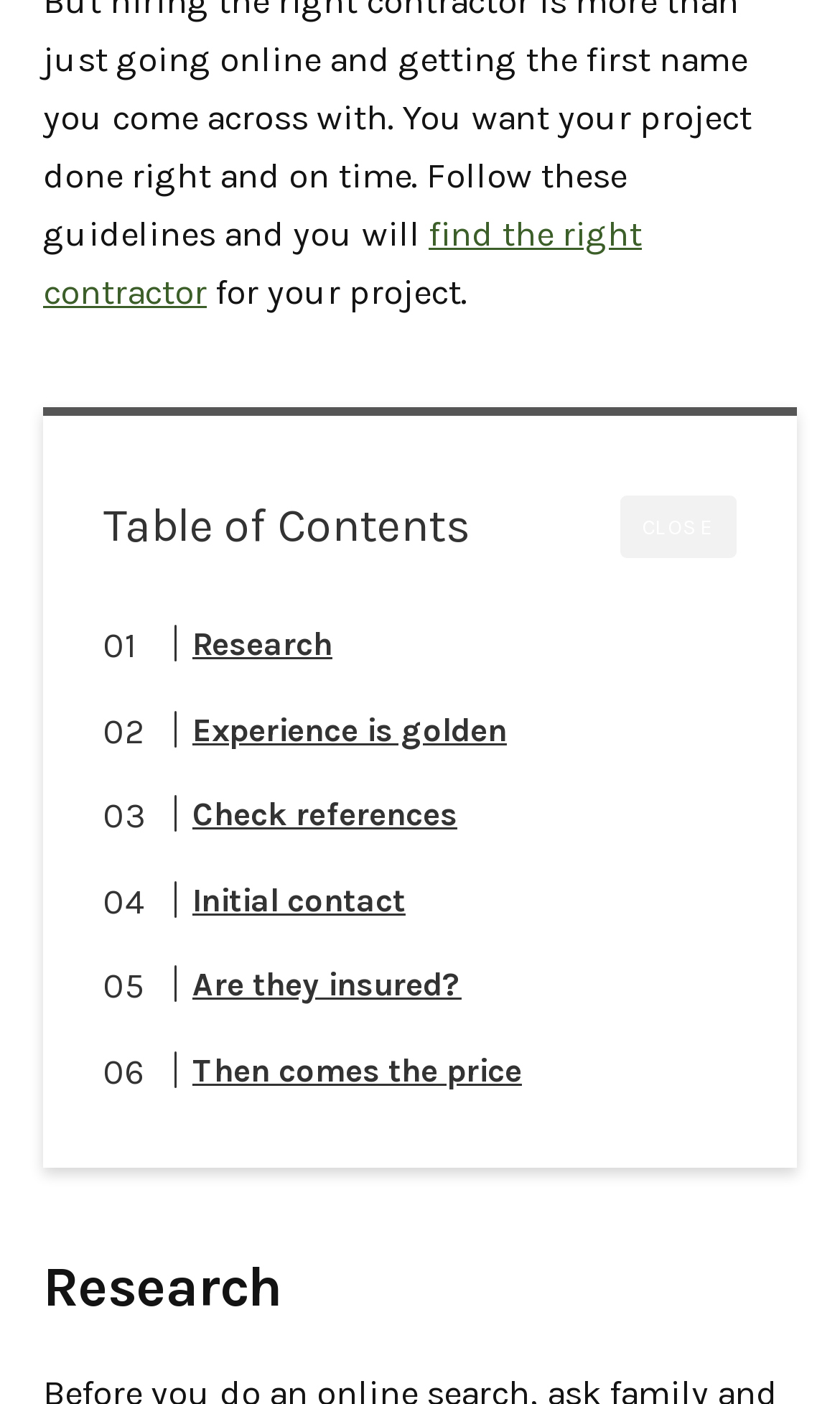What is the first step in finding a contractor?
Please answer the question with a detailed and comprehensive explanation.

The first link under the 'Table of Contents' heading is 'Research', which suggests that researching potential contractors is the initial step in the process of finding the right one.